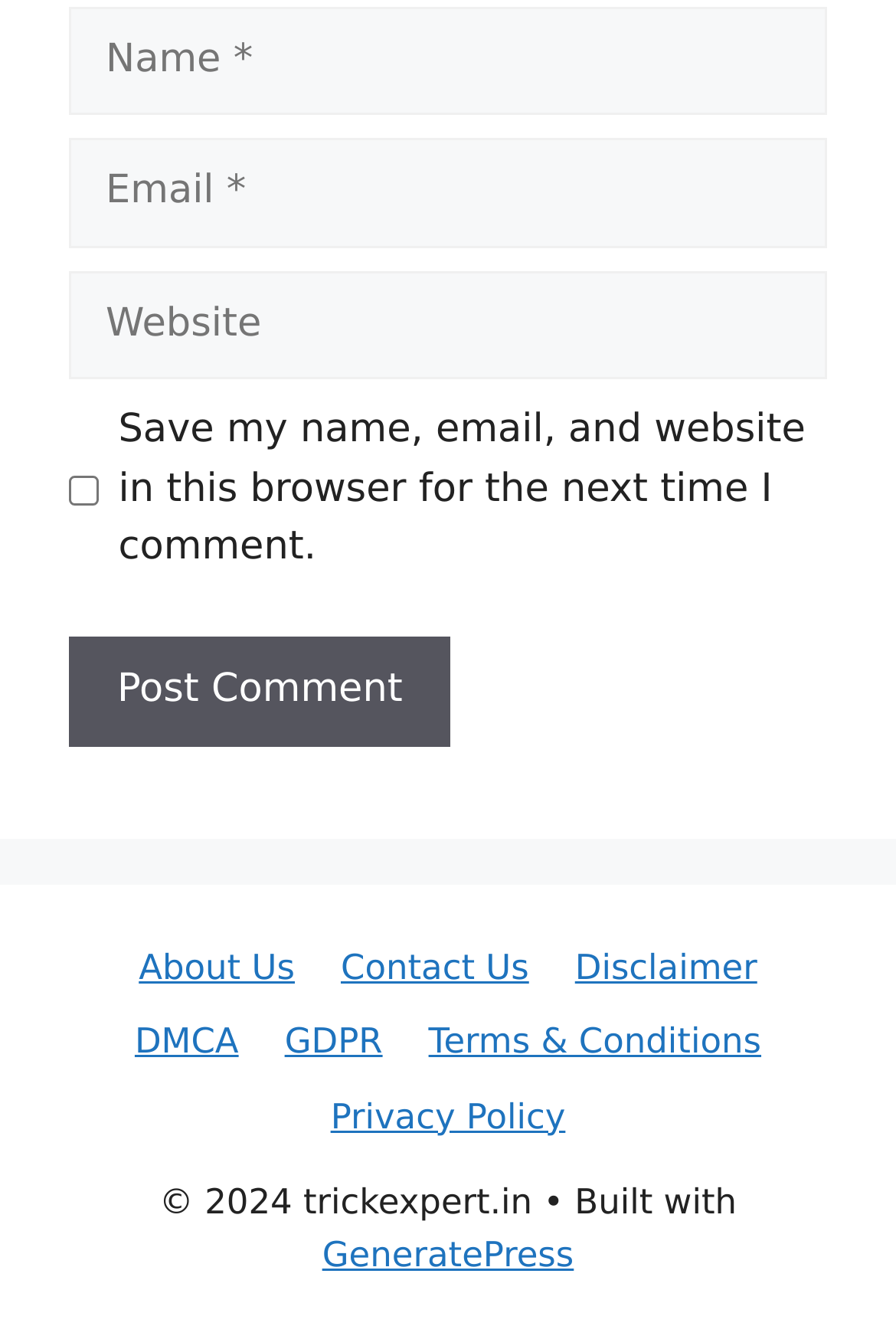What is the label of the checkbox?
Use the image to answer the question with a single word or phrase.

Save my name, email, and website in this browser for the next time I comment.